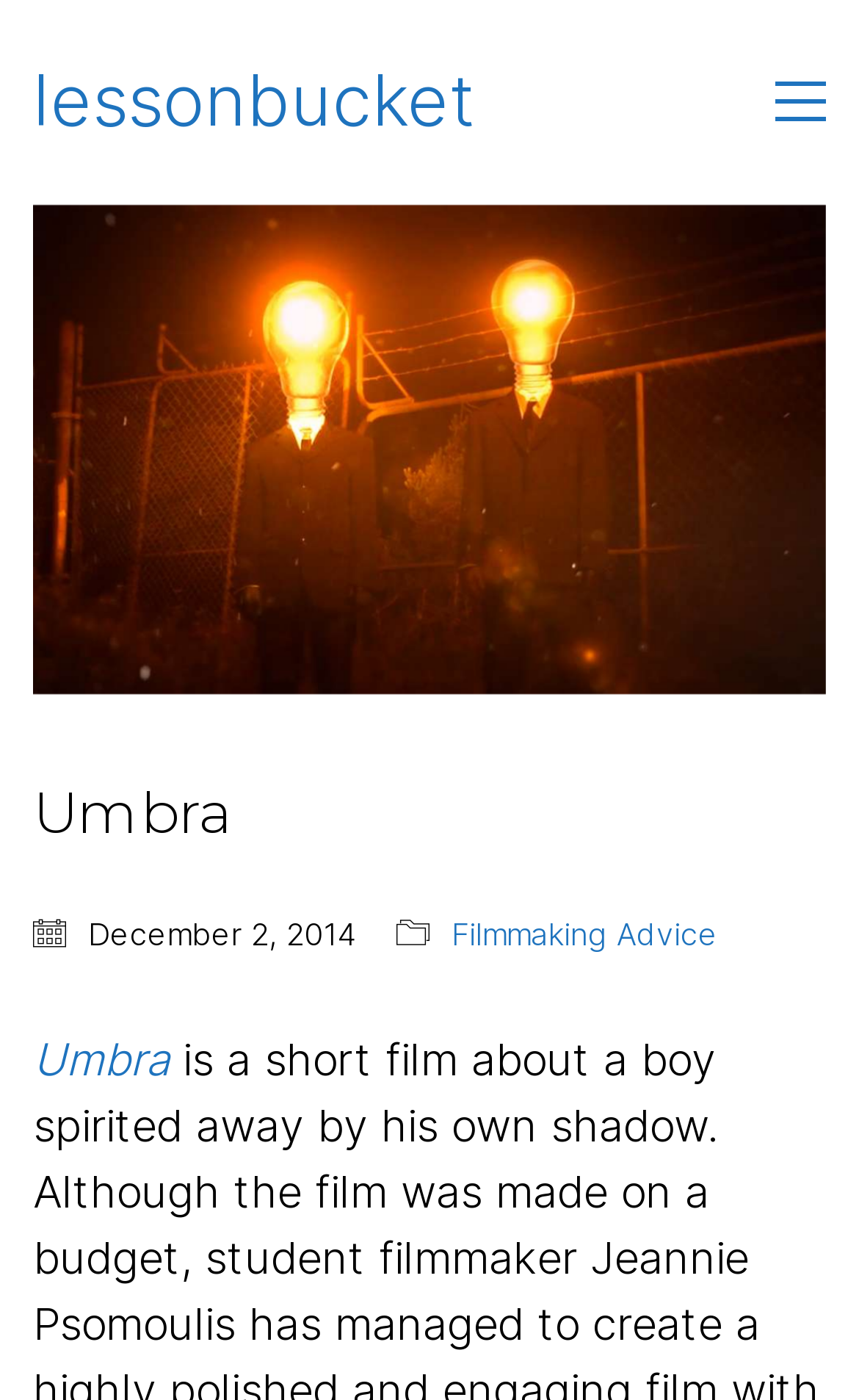Determine the bounding box coordinates of the UI element described by: "Umbra".

[0.038, 0.738, 0.197, 0.776]